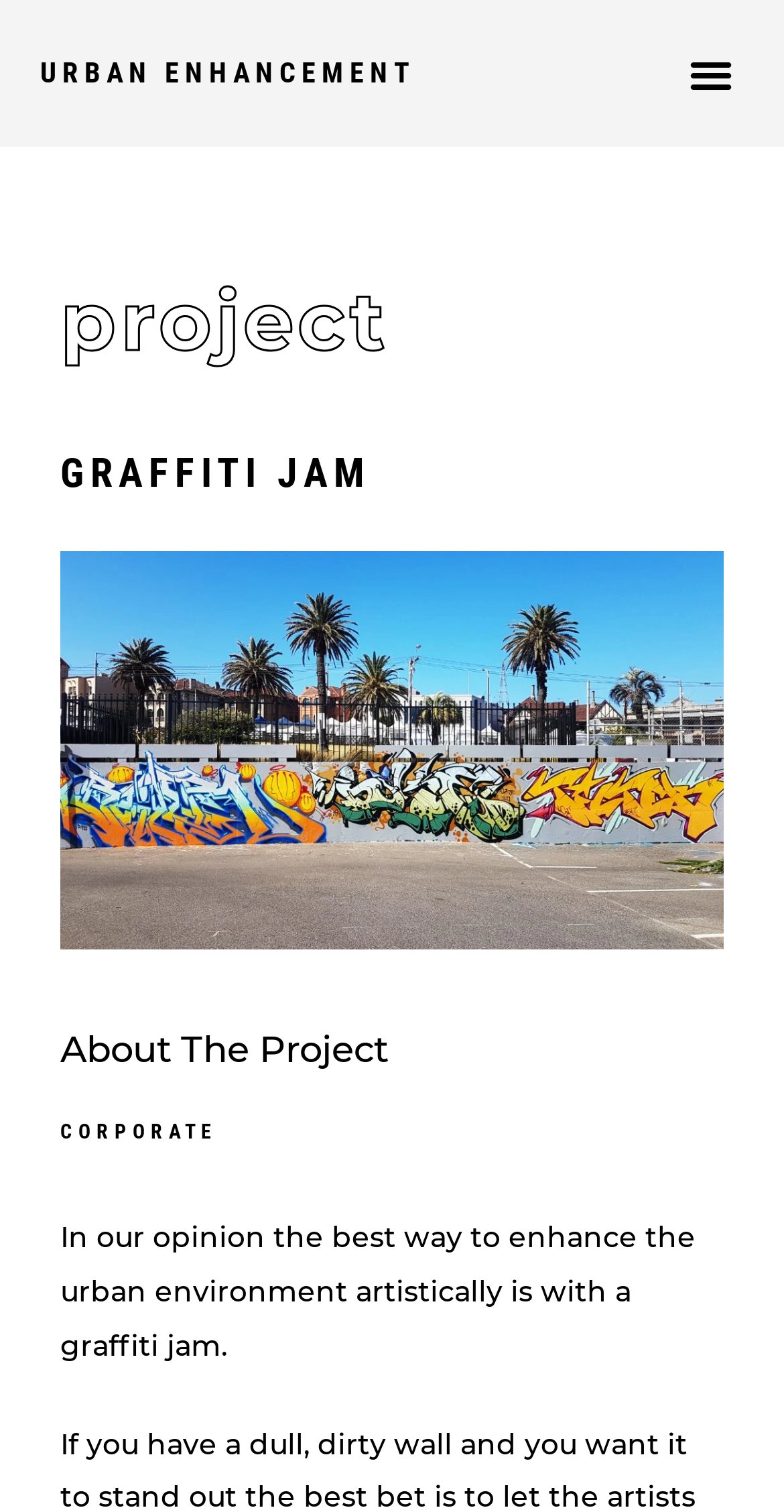What is the purpose of the graffiti jam?
We need a detailed and exhaustive answer to the question. Please elaborate.

I found the answer by reading the StaticText element 'In our opinion the best way to enhance the urban environment artistically is with a graffiti jam.' which is a child of the button 'Menu Toggle'.